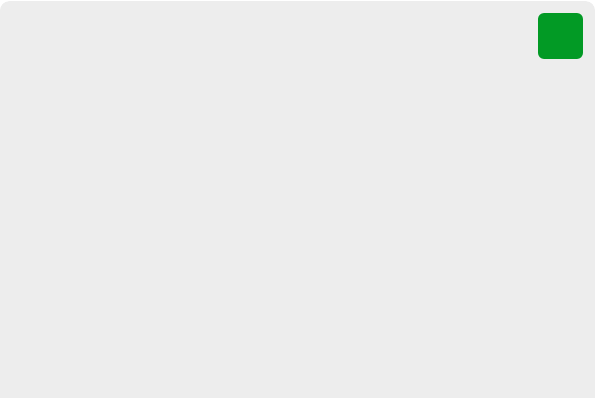Please reply to the following question with a single word or a short phrase:
What is the key benefit of the KSP 1500's design?

Optimal cleaning results